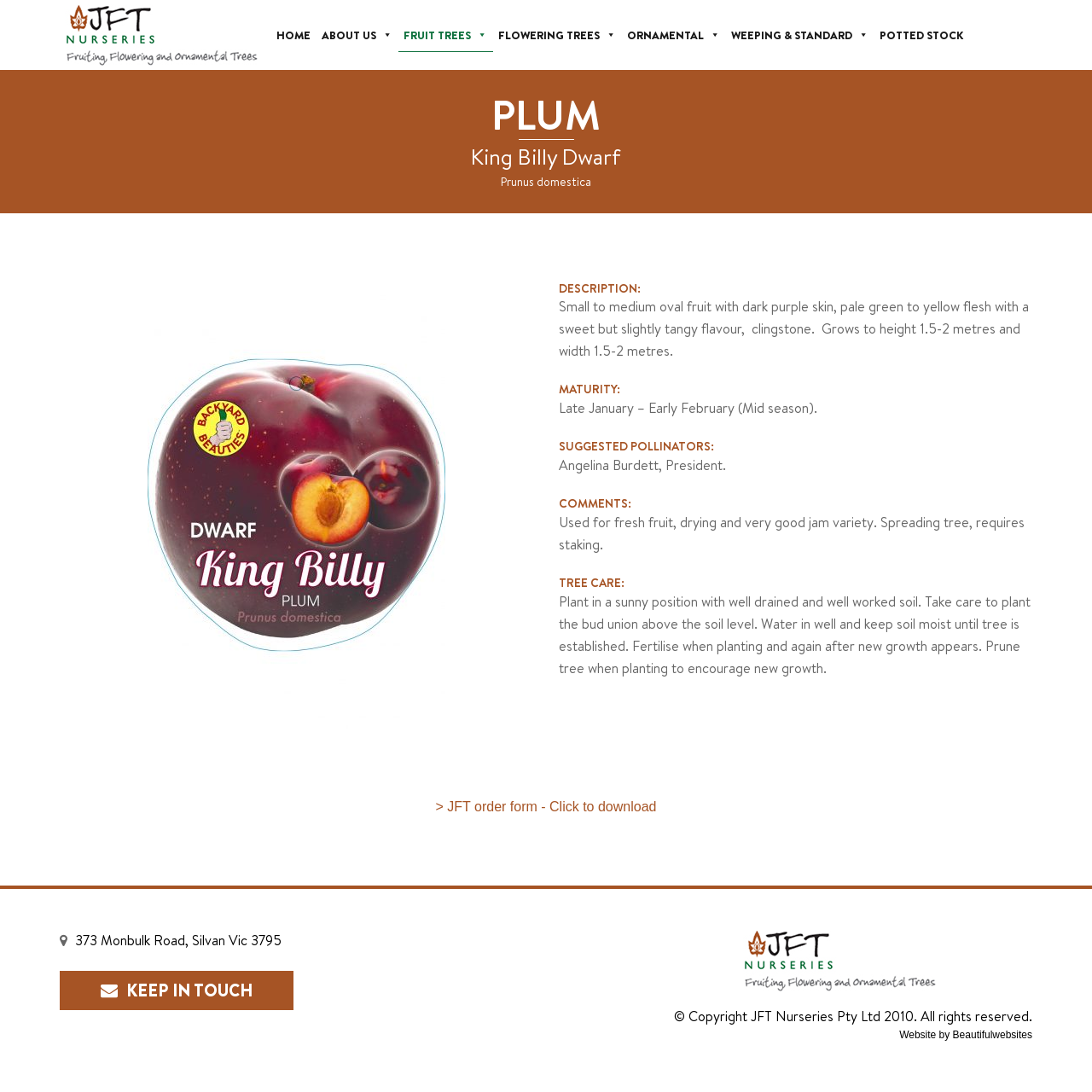From the webpage screenshot, predict the bounding box coordinates (top-left x, top-left y, bottom-right x, bottom-right y) for the UI element described here: Weeping & Standard

[0.665, 0.016, 0.801, 0.048]